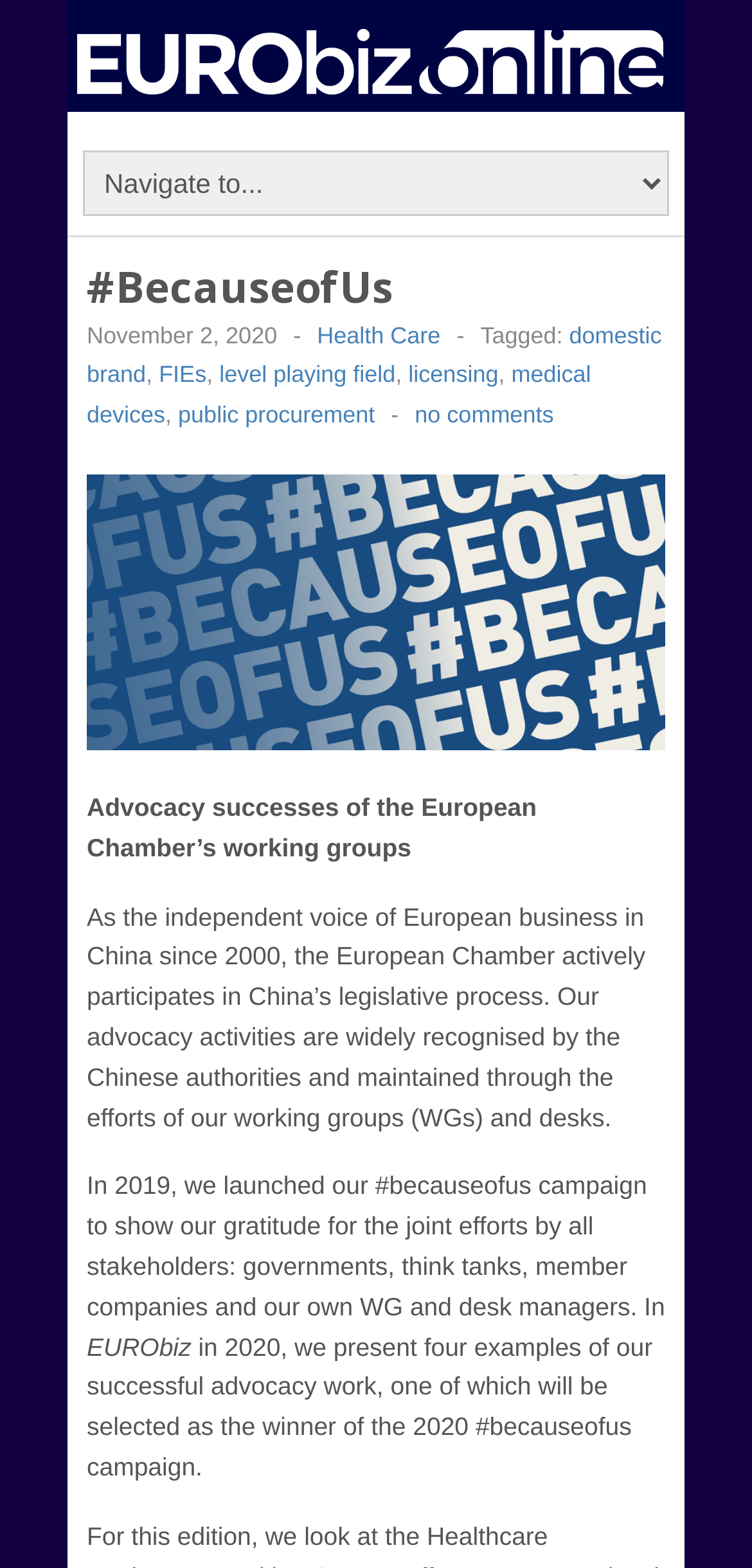Give a short answer using one word or phrase for the question:
What is the theme of the article?

Advocacy successes